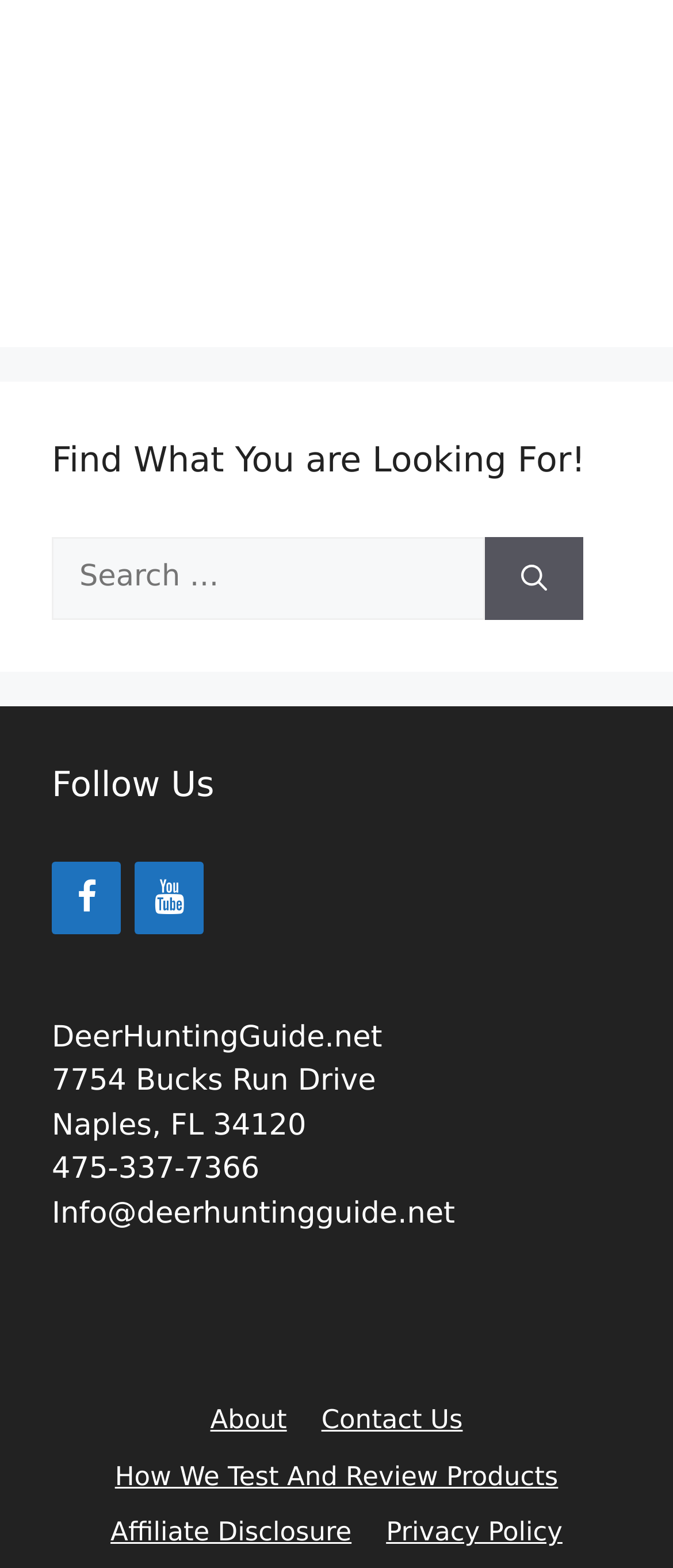Find the bounding box of the element with the following description: "alt="Join the NRA"". The coordinates must be four float numbers between 0 and 1, formatted as [left, top, right, bottom].

[0.077, 0.163, 0.846, 0.185]